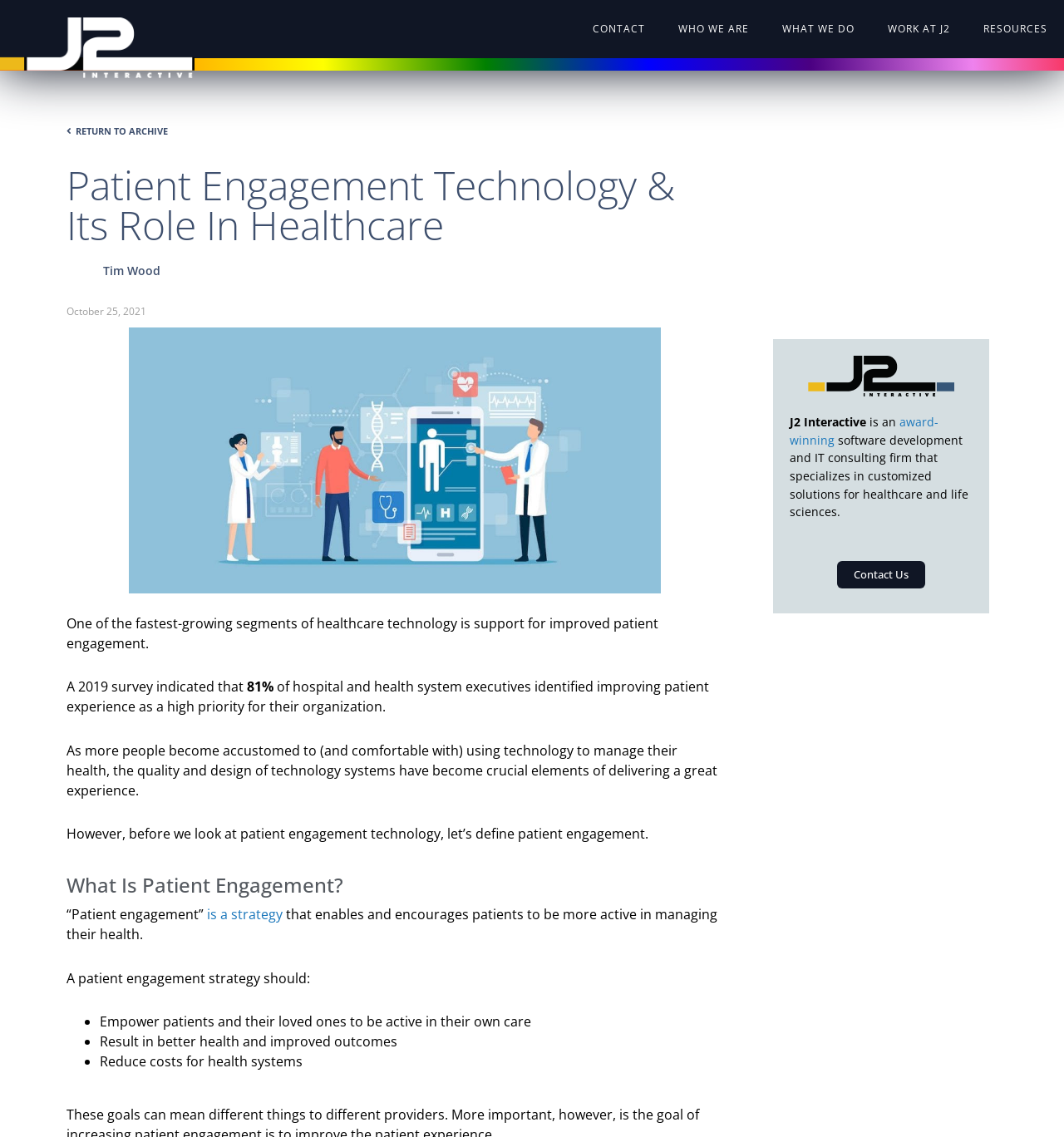Please specify the bounding box coordinates in the format (top-left x, top-left y, bottom-right x, bottom-right y), with values ranging from 0 to 1. Identify the bounding box for the UI component described as follows: What We Do

[0.72, 0.009, 0.819, 0.042]